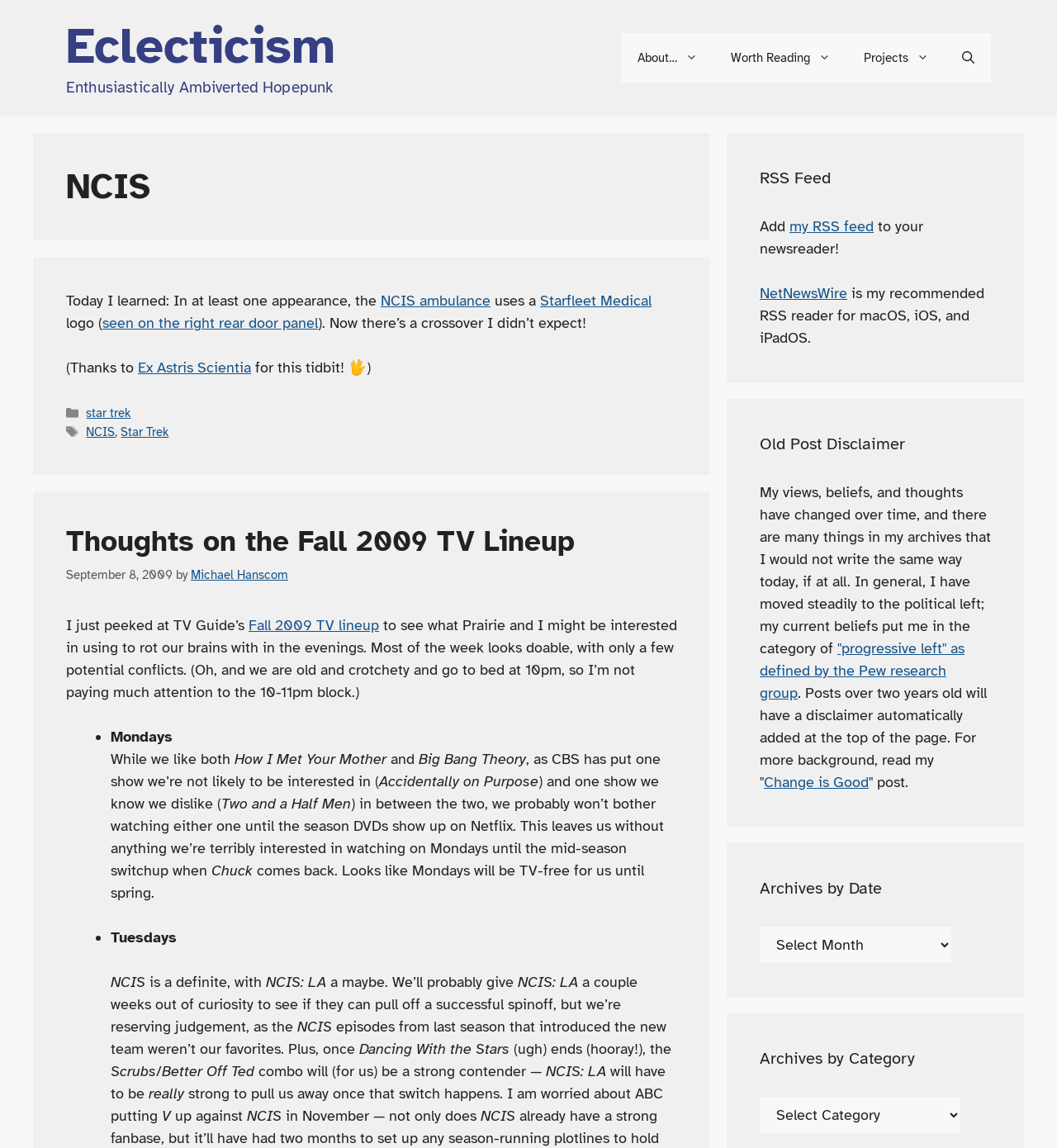Find the bounding box coordinates for the area that must be clicked to perform this action: "Read the 'NCIS' article".

[0.062, 0.254, 0.36, 0.27]